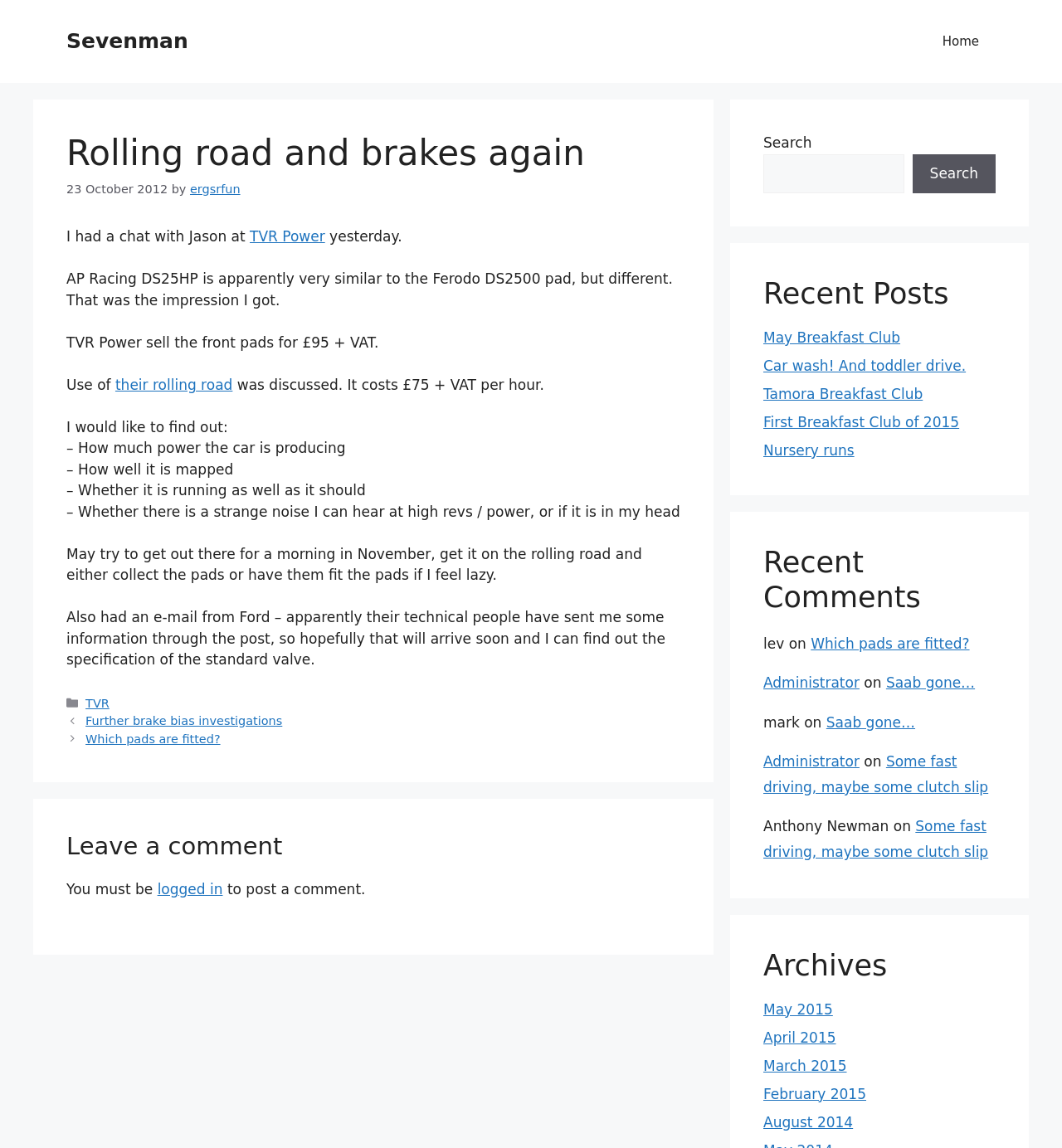Pinpoint the bounding box coordinates of the element that must be clicked to accomplish the following instruction: "Click the 'TVR Power' link". The coordinates should be in the format of four float numbers between 0 and 1, i.e., [left, top, right, bottom].

[0.235, 0.199, 0.306, 0.213]